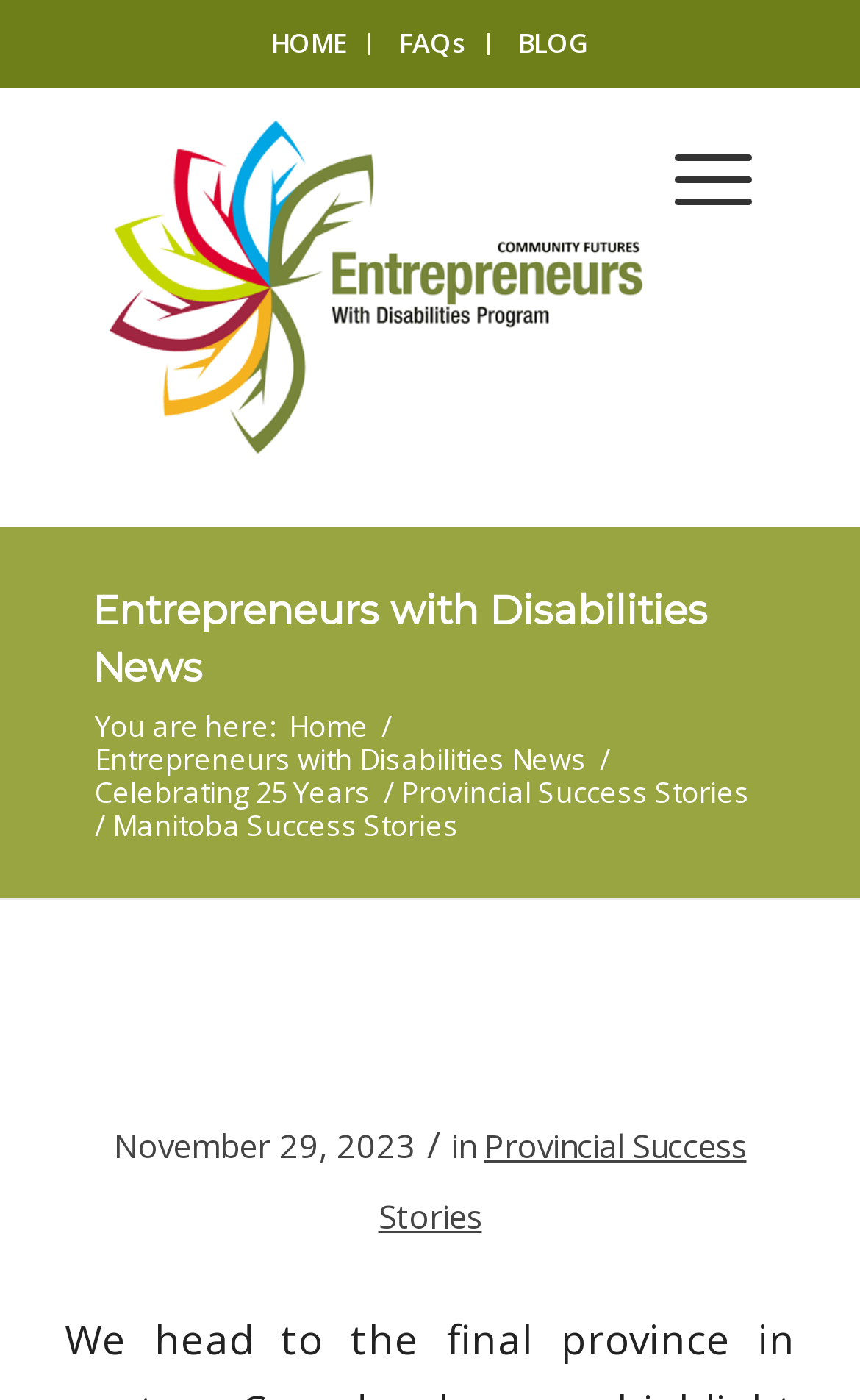Indicate the bounding box coordinates of the element that needs to be clicked to satisfy the following instruction: "read FAQs". The coordinates should be four float numbers between 0 and 1, i.e., [left, top, right, bottom].

[0.438, 0.024, 0.569, 0.039]